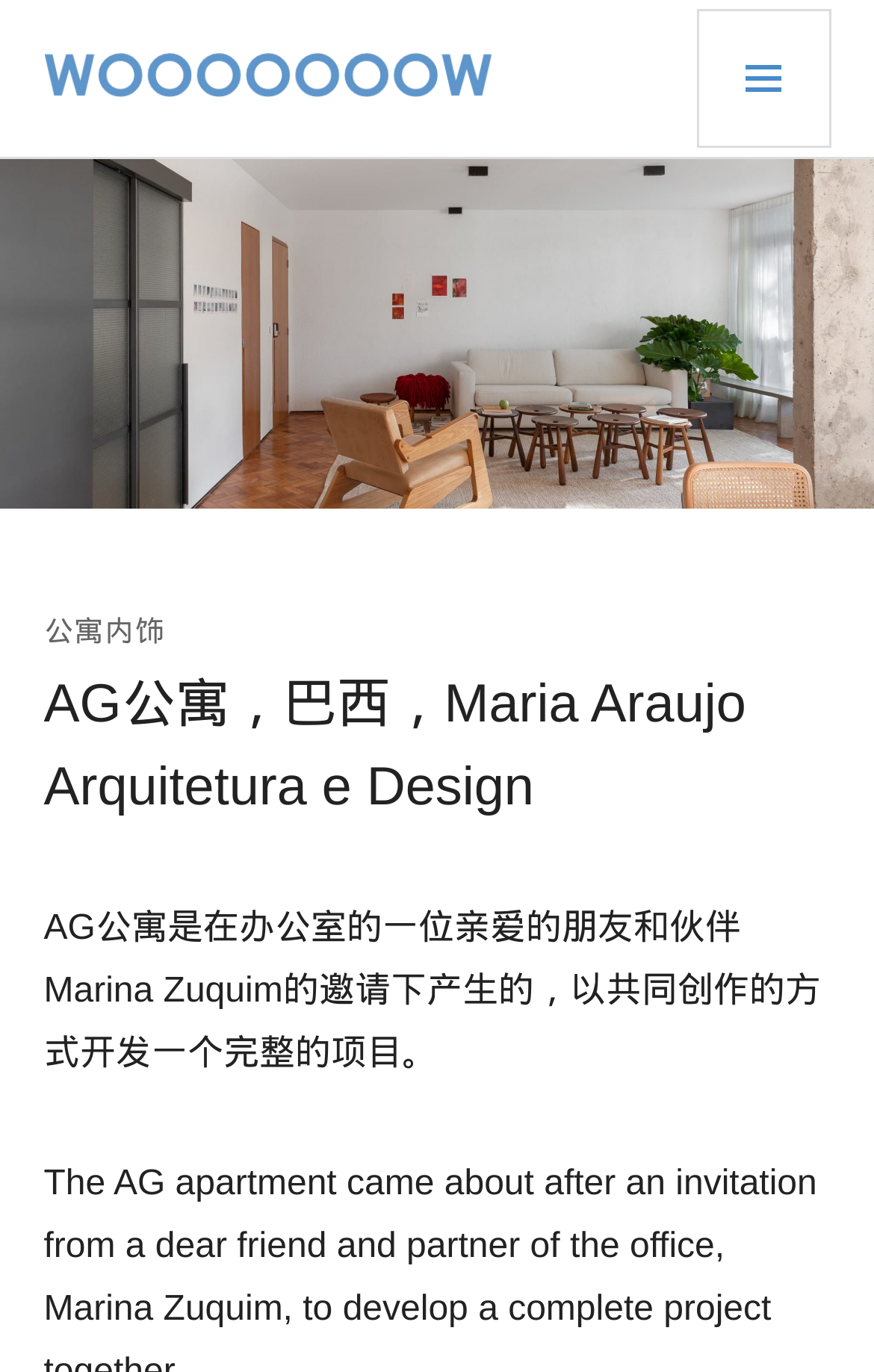Extract the main title from the webpage.

AG公寓，巴西，Maria Araujo Arquitetura e Design